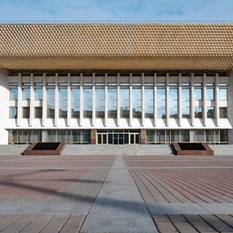Give a concise answer of one word or phrase to the question: 
What is the color of the sky in the background?

Clear blue